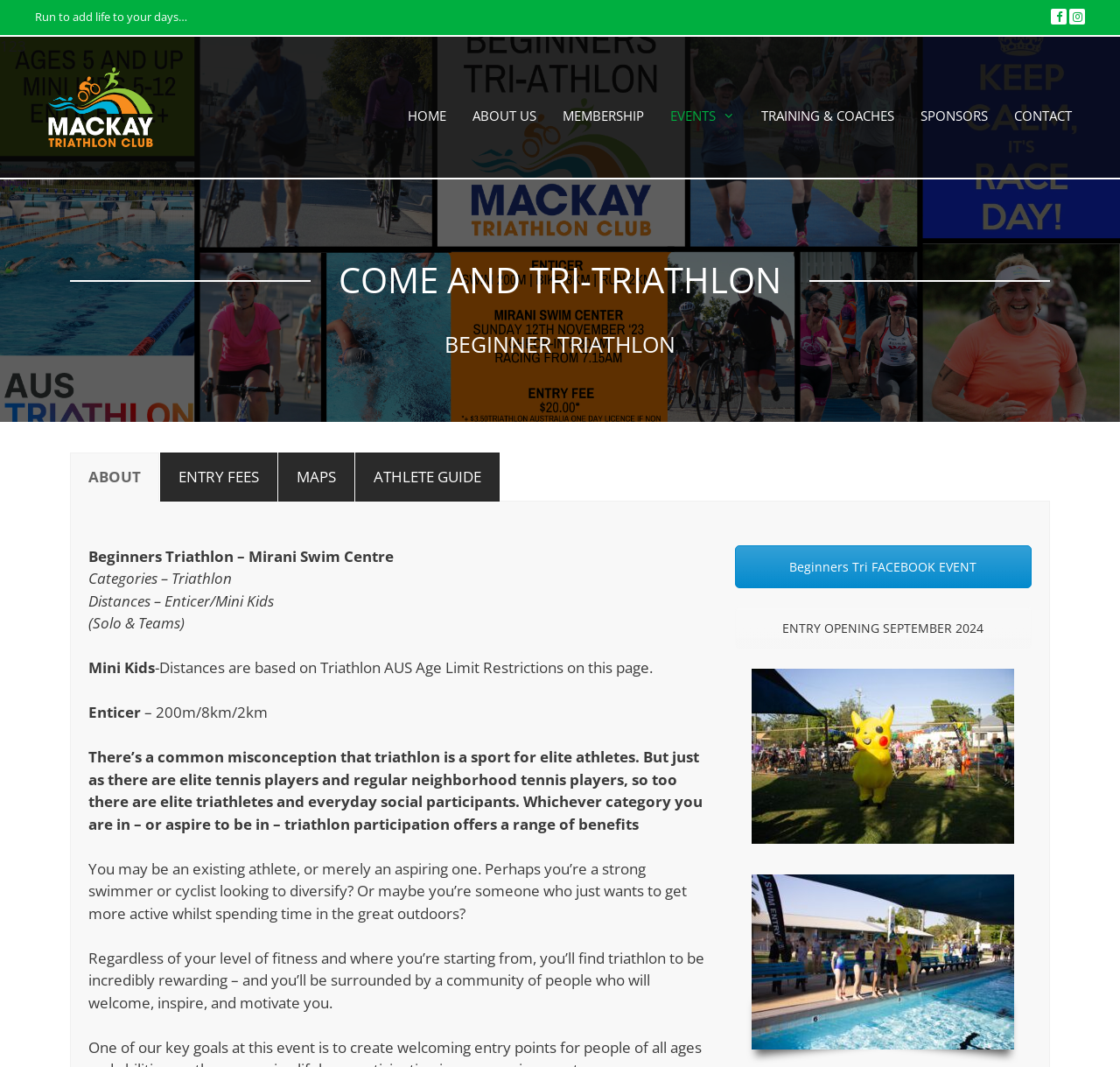Using the description: "ATHLETE GUIDE", identify the bounding box of the corresponding UI element in the screenshot.

[0.317, 0.424, 0.446, 0.47]